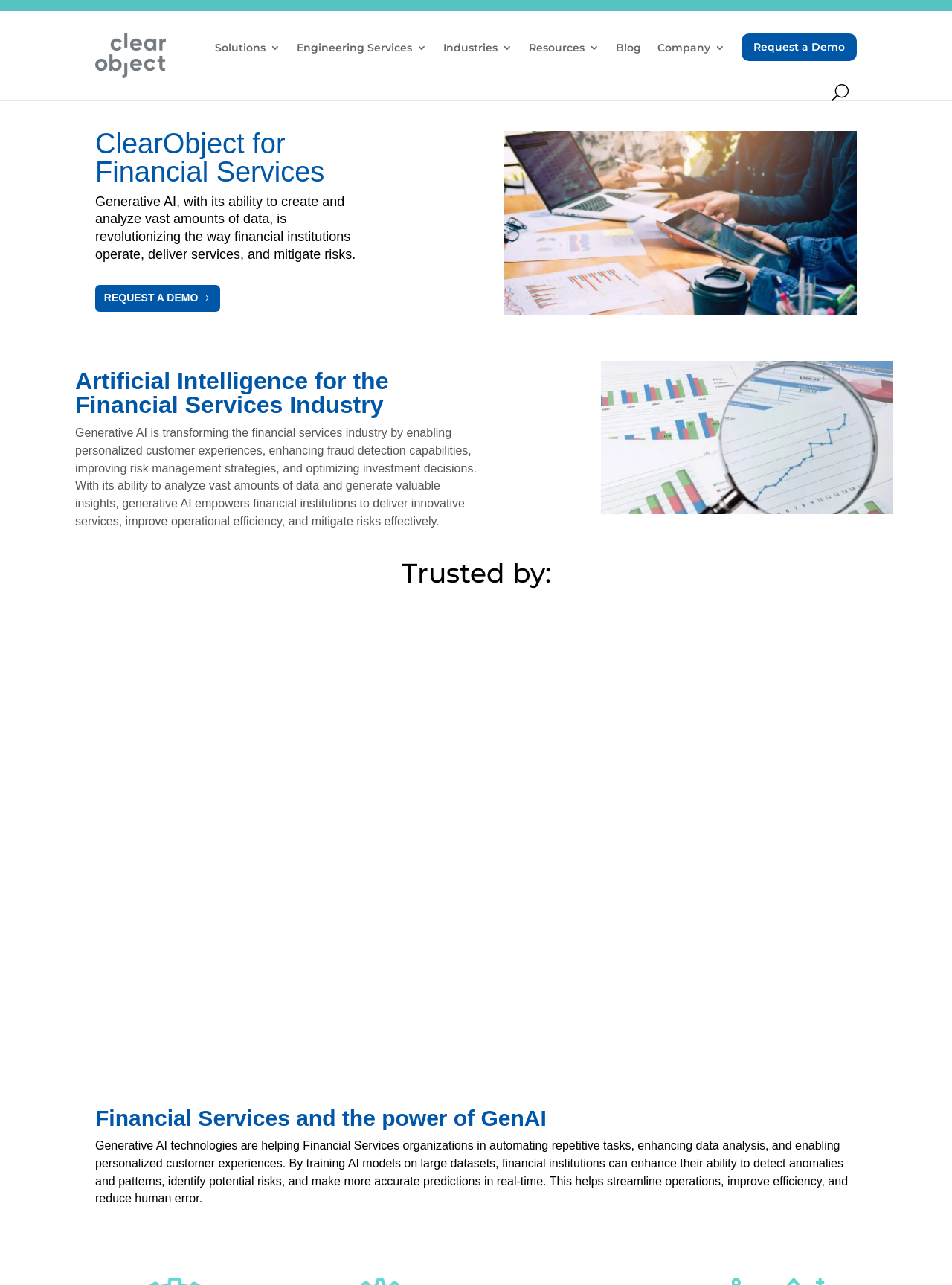Can you determine the main header of this webpage?

ClearObject for Financial Services